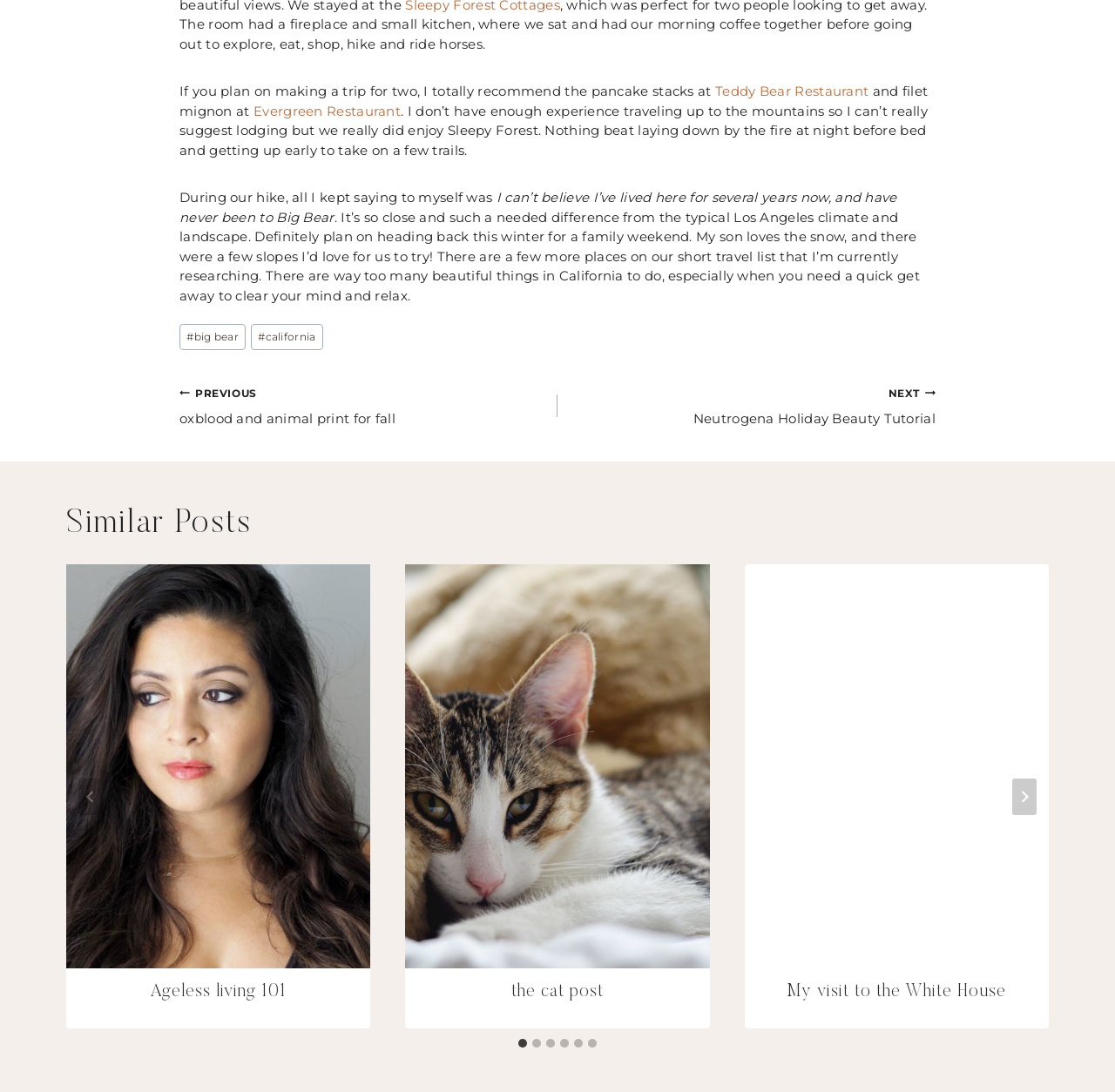Locate the bounding box coordinates of the clickable region necessary to complete the following instruction: "Click on the link to Teddy Bear Restaurant". Provide the coordinates in the format of four float numbers between 0 and 1, i.e., [left, top, right, bottom].

[0.641, 0.076, 0.779, 0.091]